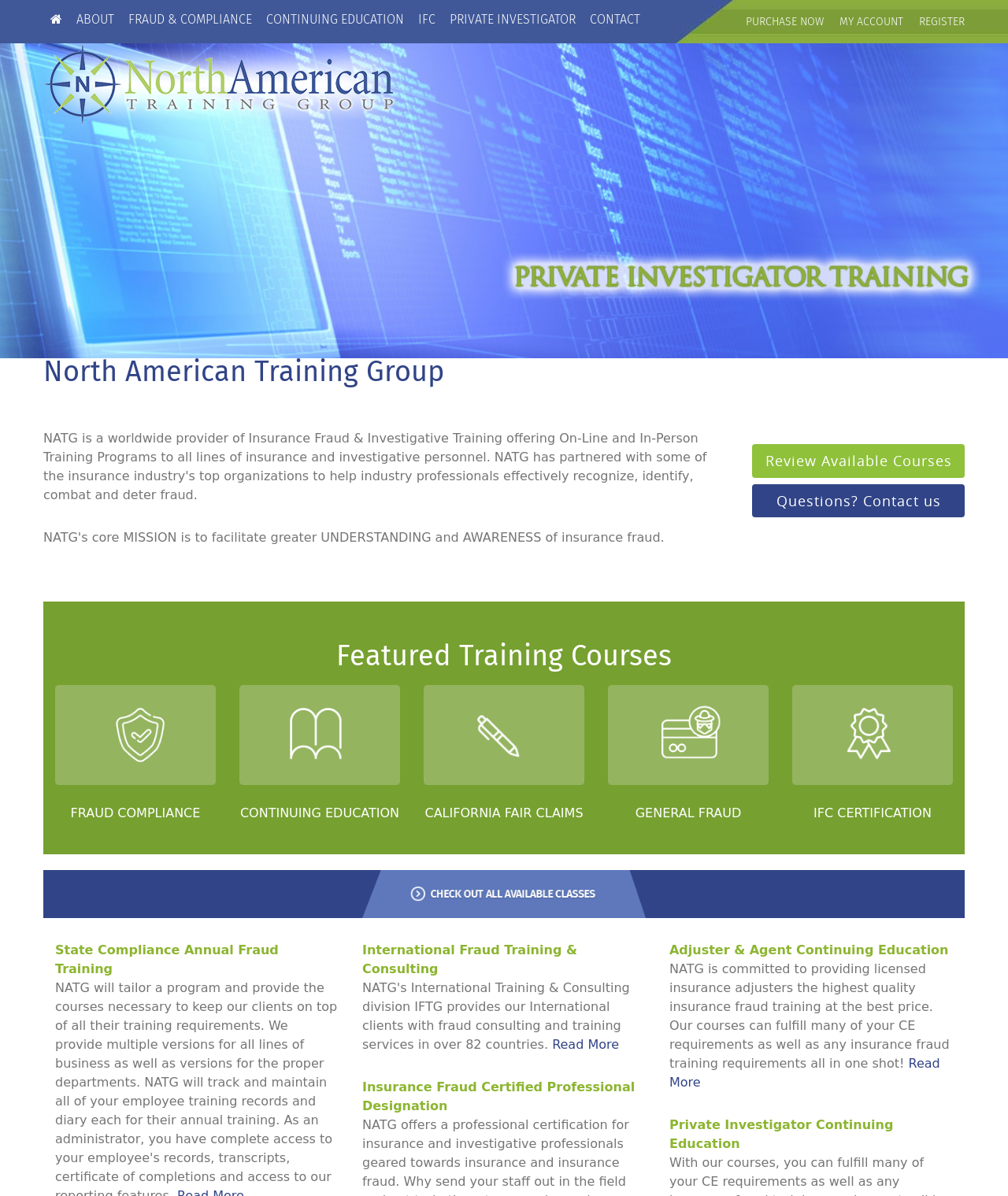What is the purpose of the 'PURCHASE NOW' button?
Give a single word or phrase as your answer by examining the image.

To purchase training courses